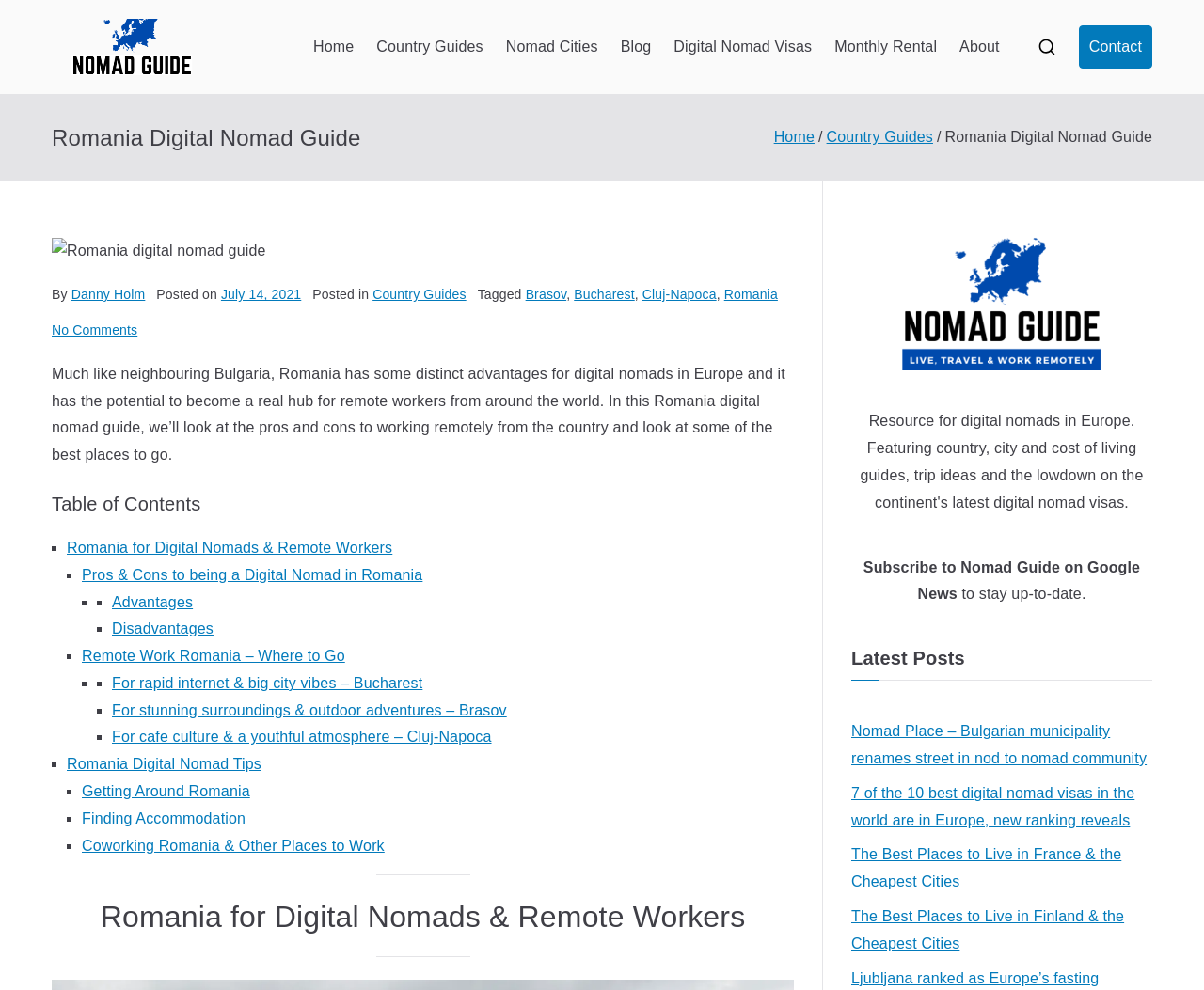How many images are there on the webpage?
Please provide a single word or phrase as your answer based on the image.

4